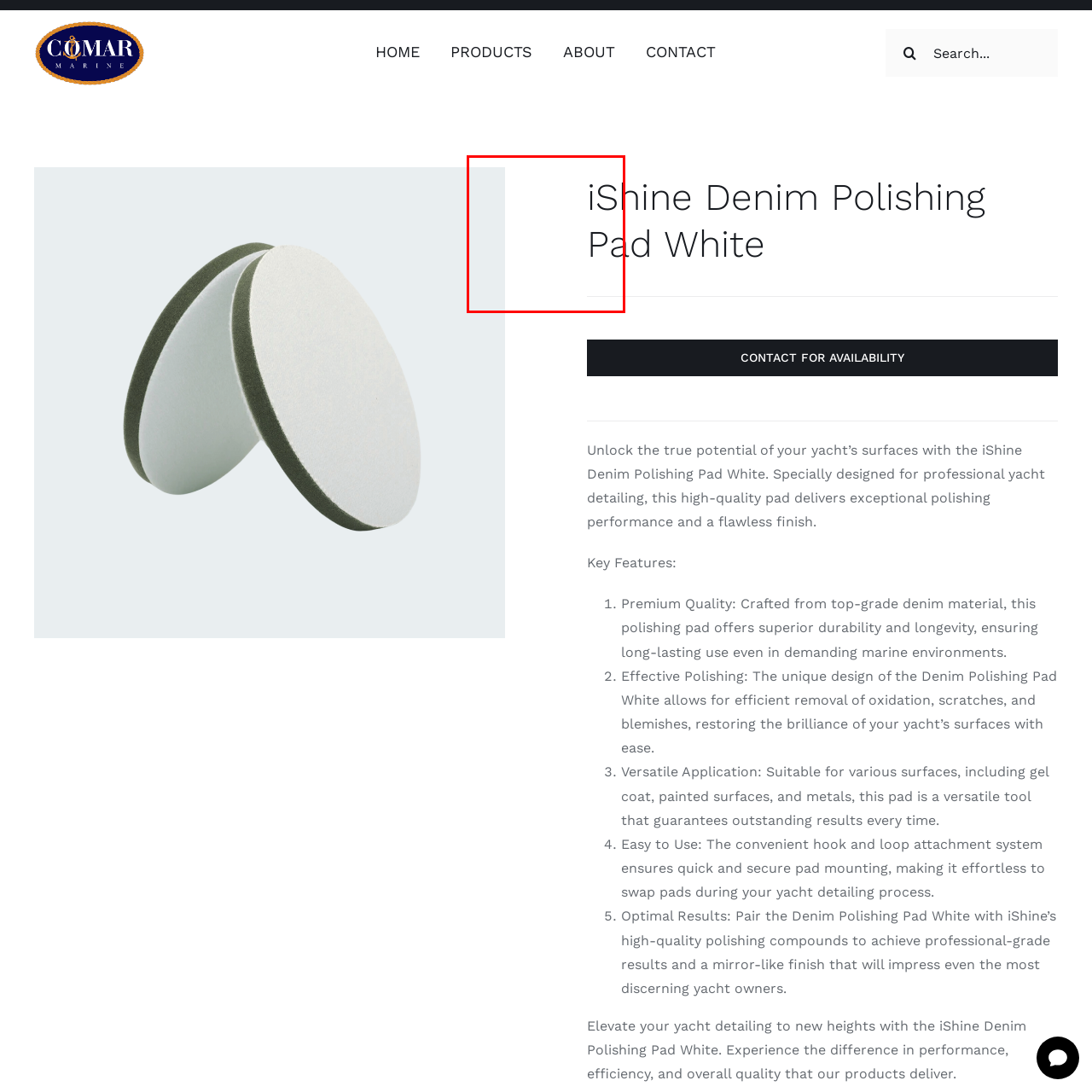Explain in detail what is happening in the image enclosed by the red border.

The image showcases the iShine Denim Polishing Pad White, a premium product designed for professional yacht detailing. It emphasizes the pad's high-quality denim material, which ensures exceptional durability and longevity even in demanding marine environments. The text highlights key features, including effective polishing capabilities to restore the brilliance of surfaces, versatility across various materials, and an easy-to-use hook and loop attachment system. This polishing pad aims to elevate yacht detailing performance, providing users with a professional-grade finish that impresses discerning yacht owners.